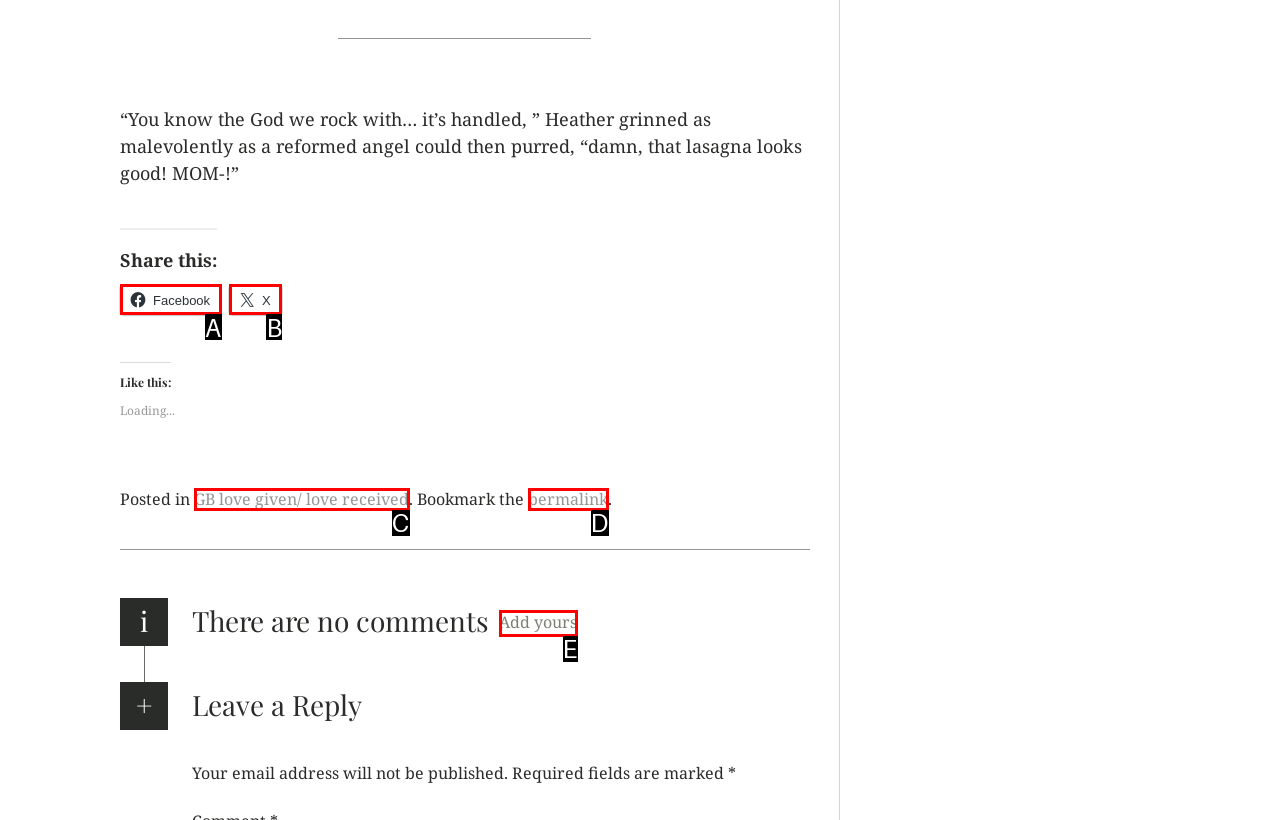Select the letter that corresponds to this element description: Facebook
Answer with the letter of the correct option directly.

A